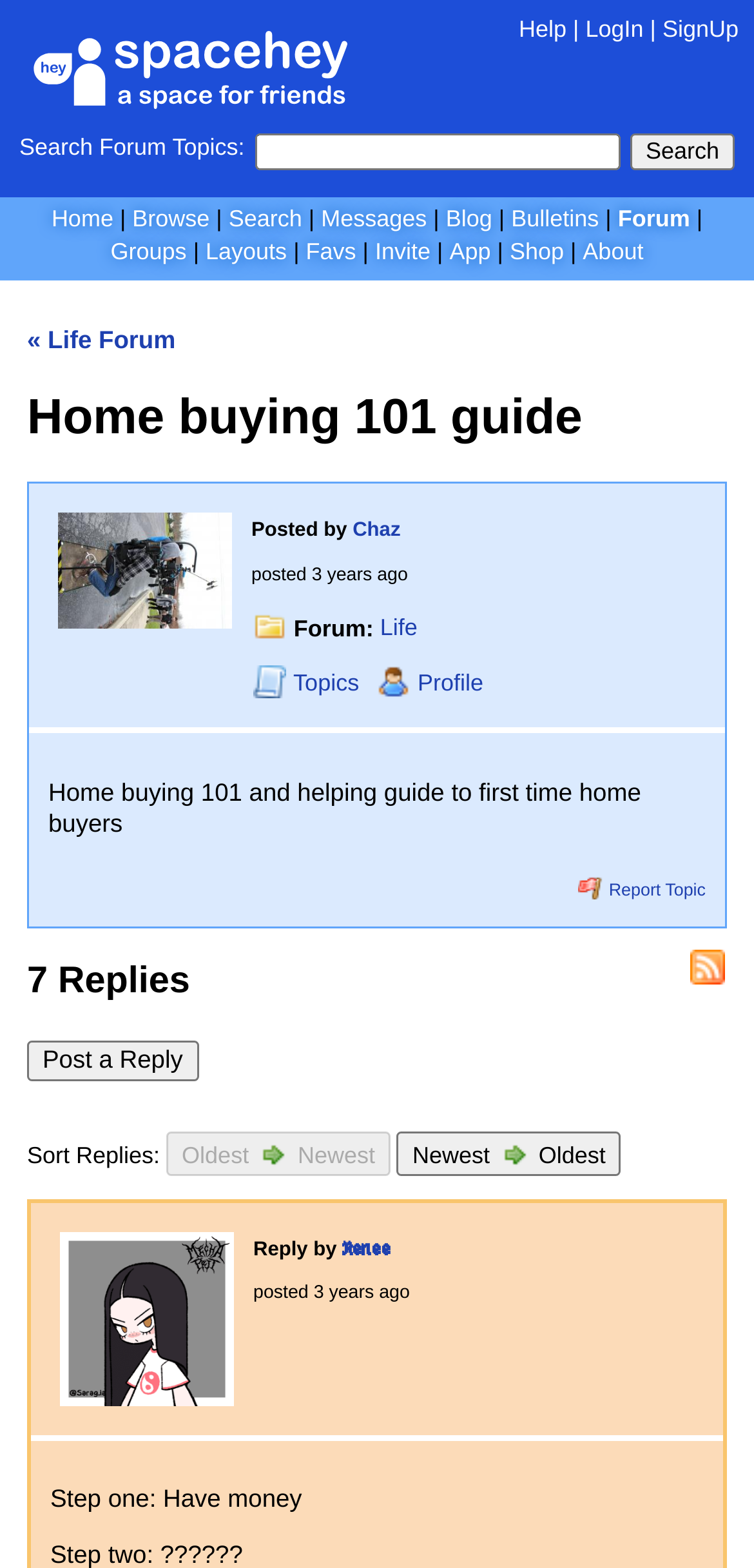Could you please study the image and provide a detailed answer to the question:
What is the topic of the forum post?

The topic of the forum post can be determined by reading the heading 'Home buying 101 guide' and the static text 'Home buying 101 and helping guide to first time home buyers'.